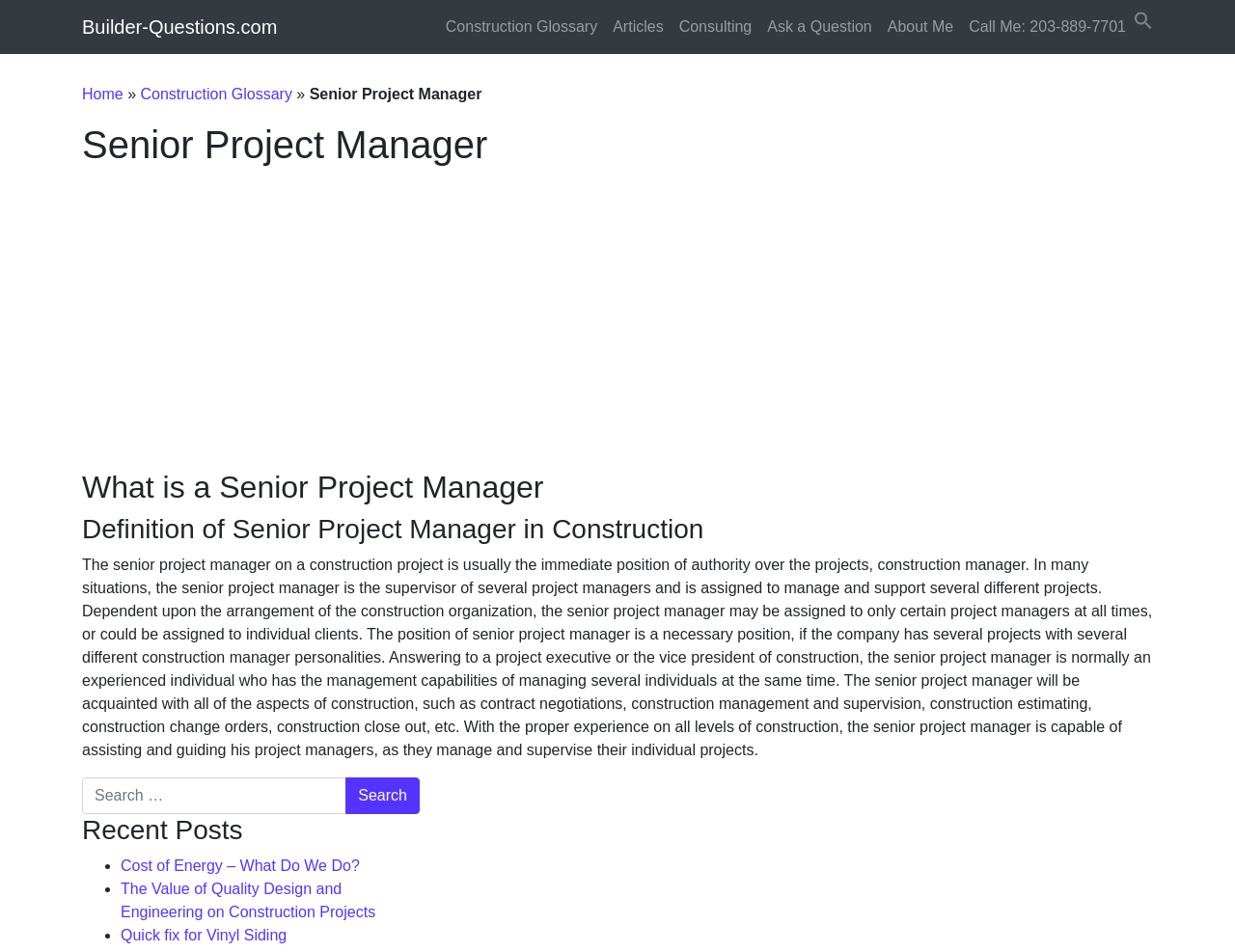Please find and report the bounding box coordinates of the element to click in order to perform the following action: "Read the 'Recent Posts' section". The coordinates should be expressed as four float numbers between 0 and 1, in the format [left, top, right, bottom].

[0.066, 0.855, 0.34, 0.889]